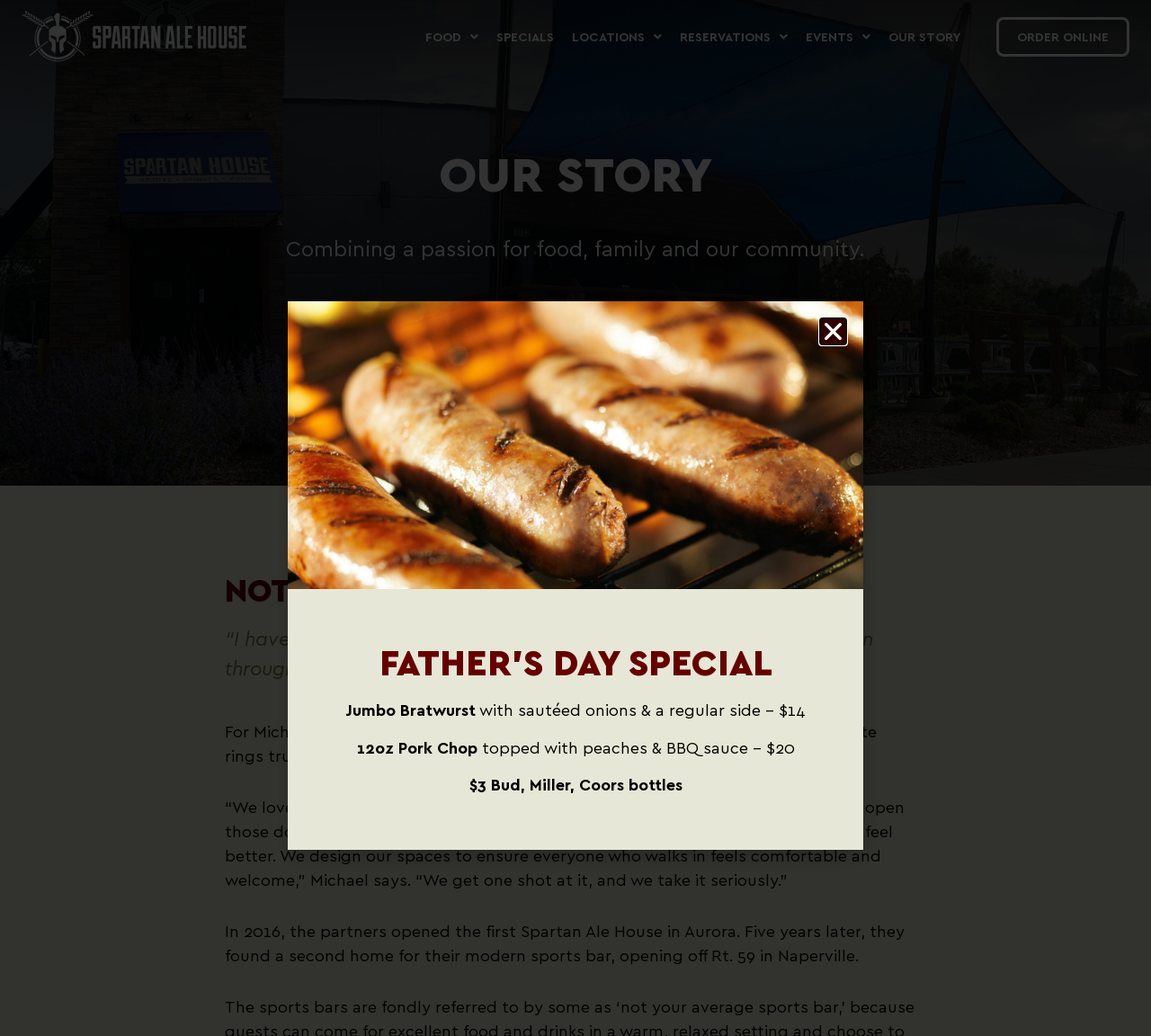What is the name of the founders of Spartan Ale House?
Please look at the screenshot and answer in one word or a short phrase.

Michael Poulakidas and Ron Woerman